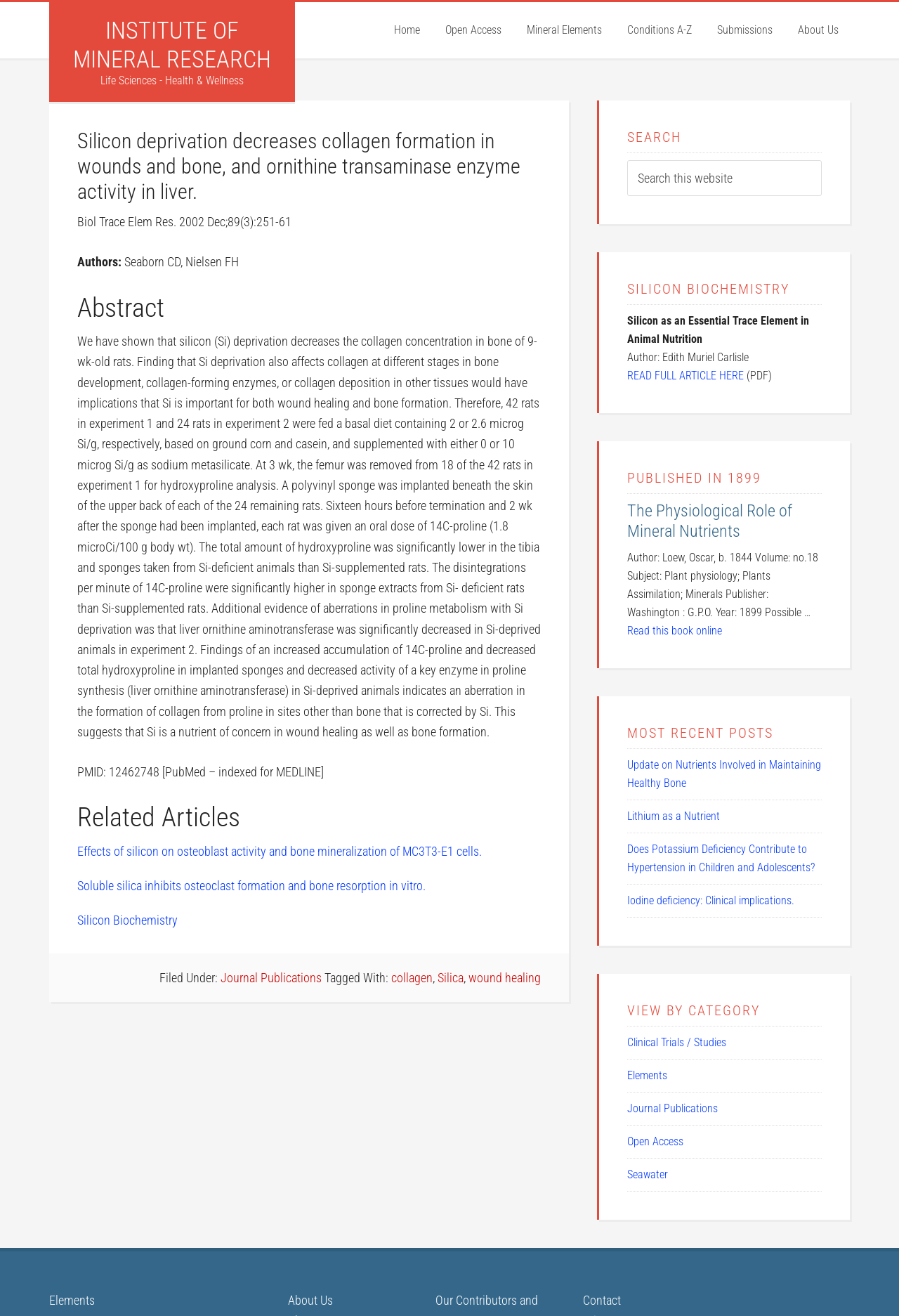Locate and provide the bounding box coordinates for the HTML element that matches this description: "wound healing".

[0.521, 0.737, 0.602, 0.748]